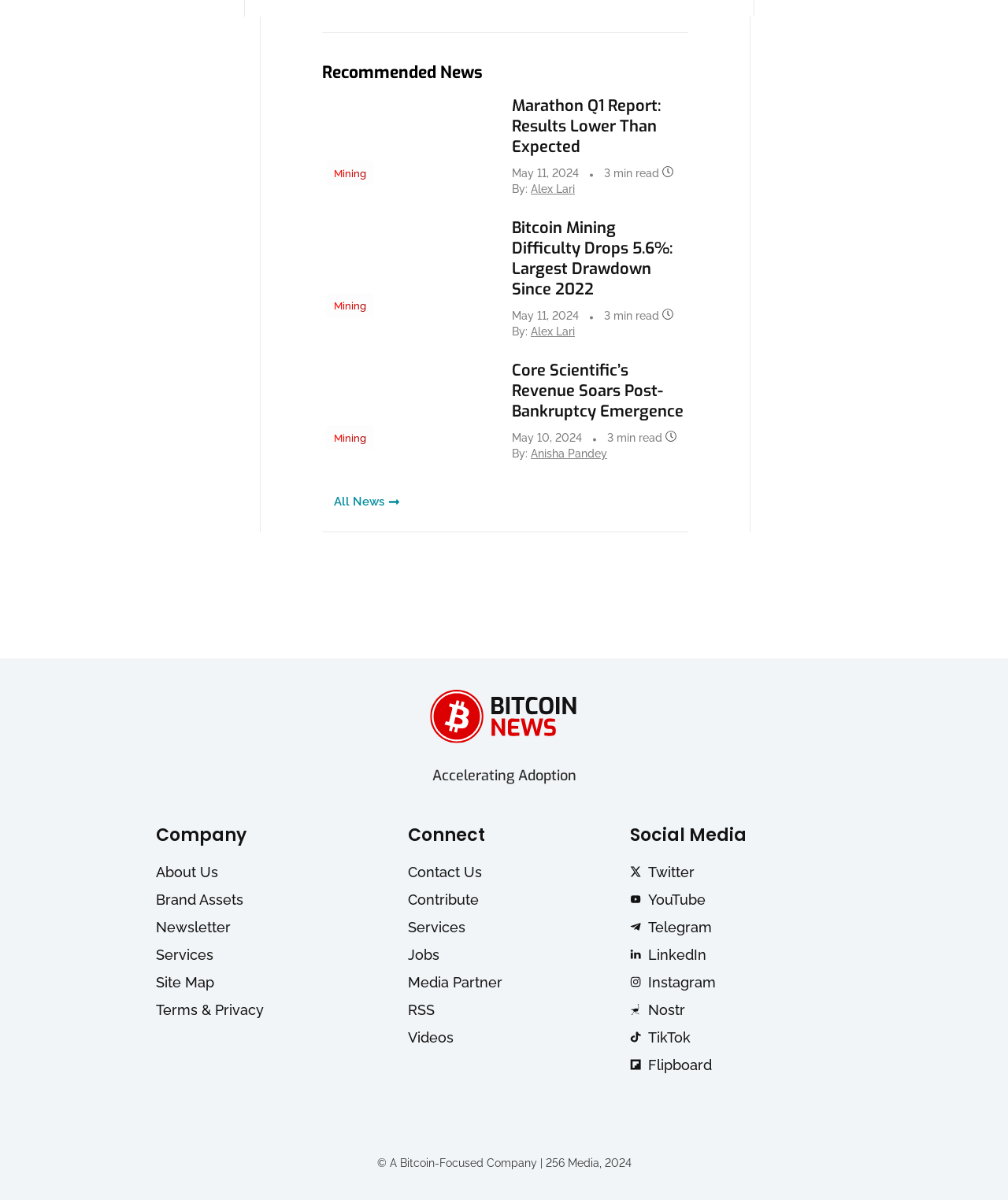Locate the bounding box coordinates of the clickable part needed for the task: "Follow on 'Twitter'".

[0.625, 0.718, 0.845, 0.735]